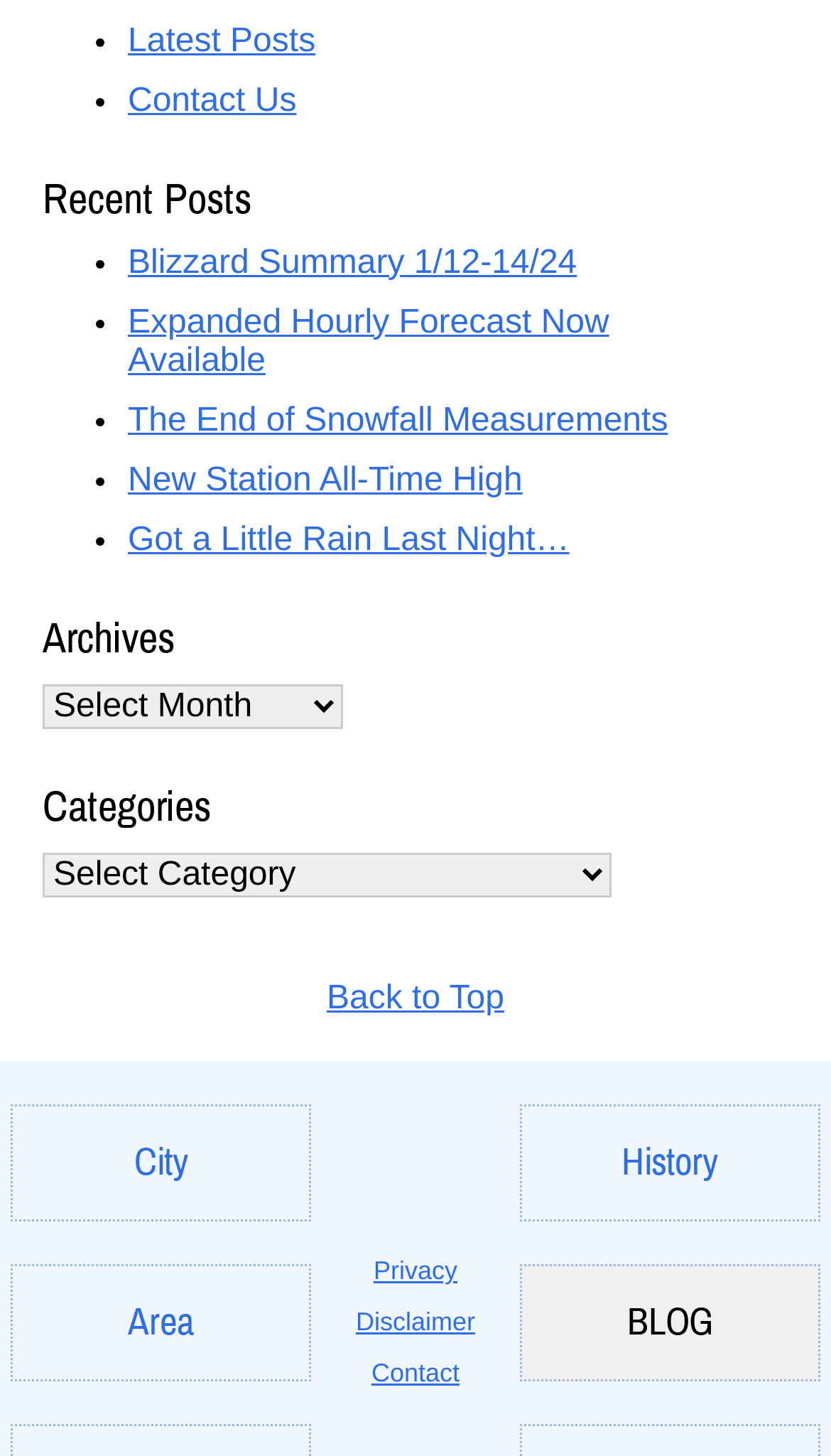Determine the bounding box coordinates of the clickable element to achieve the following action: 'View latest posts'. Provide the coordinates as four float values between 0 and 1, formatted as [left, top, right, bottom].

[0.154, 0.015, 0.38, 0.04]